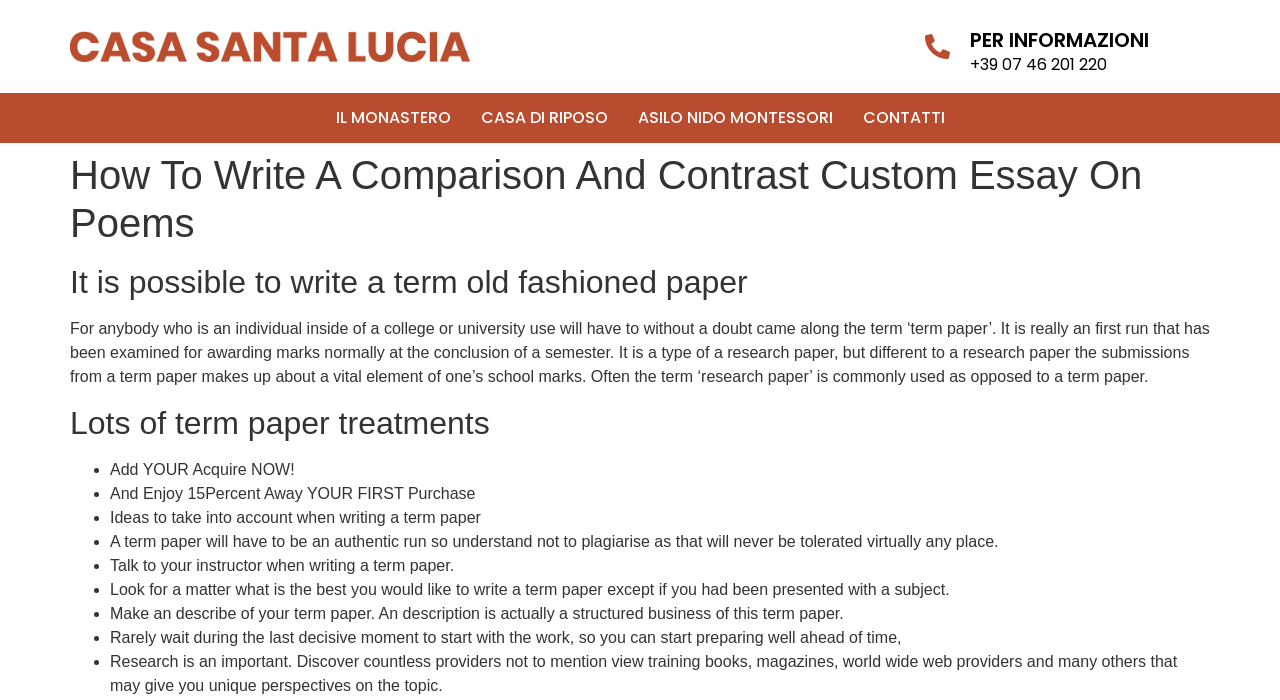What is the importance of an outline in a term paper?
Carefully analyze the image and provide a thorough answer to the question.

According to the text 'Make an describe of your term paper. An description is actually a structured business of this term paper.', an outline is important in a term paper as it provides a structured business of the paper, helping to organize the content and ideas.